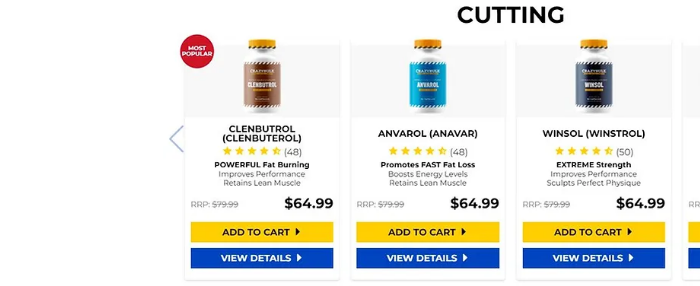Offer an in-depth caption for the image.

The image showcases a product comparison for a cutting supplement category, prominently featuring three products. At the center is **Clenbutrol (Clenbuterol)**, marked as "Most Popular," emphasizing its reputation in the market. This supplement is highlighted for its powerful fat-burning capabilities, promoting improved performance while retaining lean muscle, priced at **$64.99**, reduced from a retail price of **$79.99**. 

Adjacent to Clenbutrol, **Anvarol (Anavar)** is displayed, noted for its ability to promote rapid fat loss and boost energy levels, also priced at **$64.99**. To the right, **Winsol (Winstrol)** promotes extreme strength, aimed at improving athletic performance and sculpting the perfect physique, similarly priced at **$64.99**. Each product includes an option to "Add to Cart" or "View Details," underscoring their availability for purchase in a user-friendly online format. The title at the top of the image signifies the category as "CUTTING," indicating a focus on weight loss and lean muscle retention.